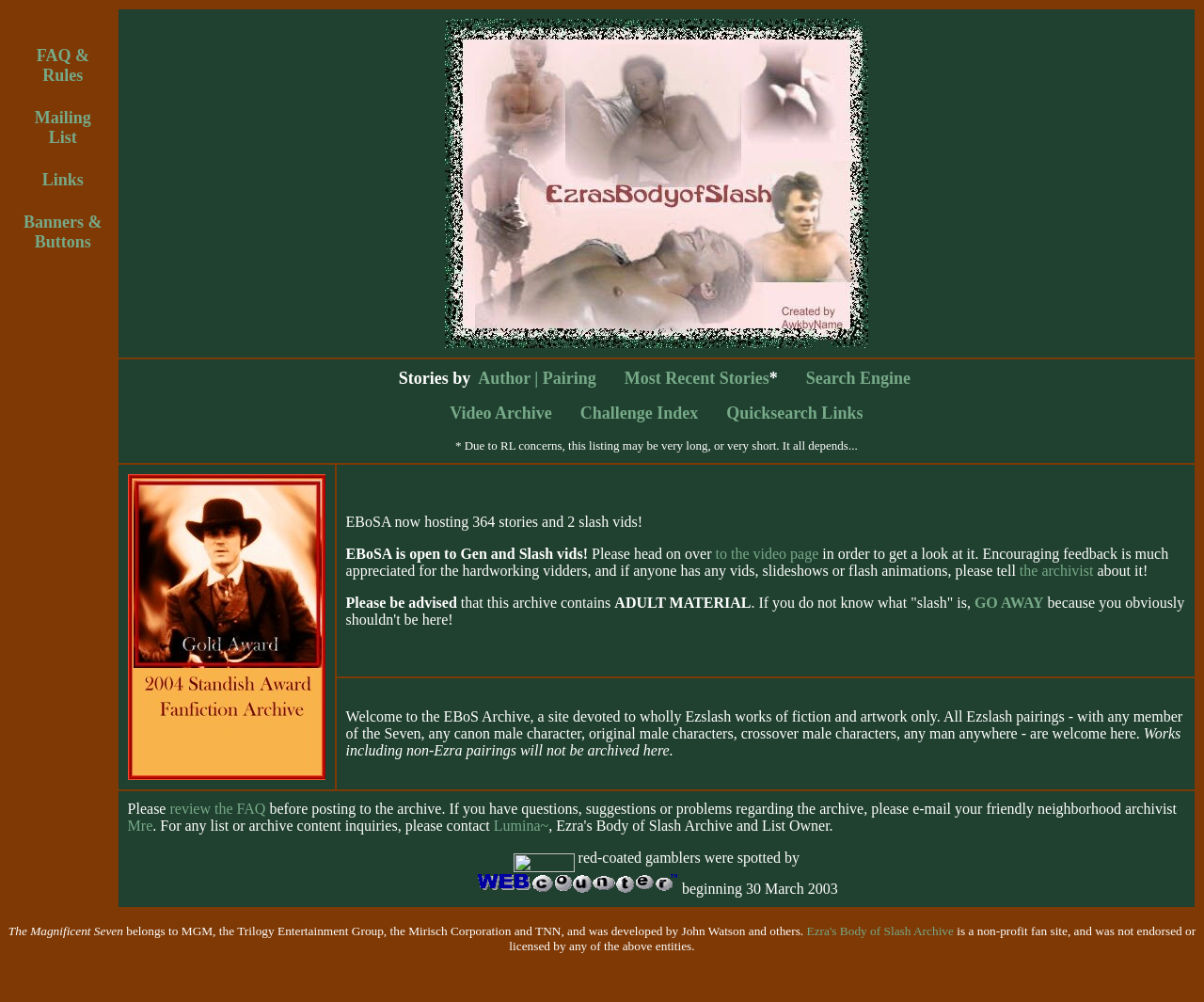Please determine the bounding box coordinates of the section I need to click to accomplish this instruction: "Review the FAQ".

[0.141, 0.799, 0.221, 0.815]